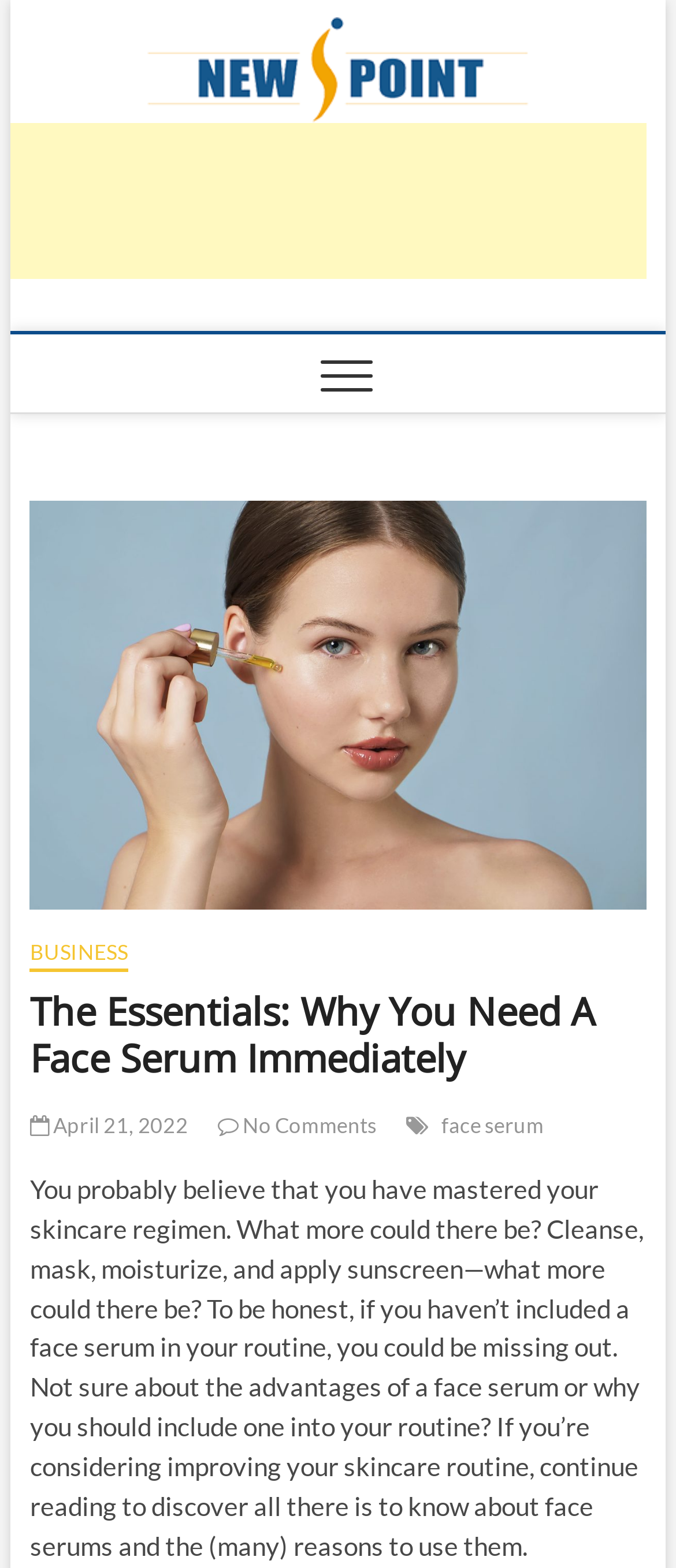Locate the bounding box coordinates for the element described below: "parent_node: Web News Point". The coordinates must be four float values between 0 and 1, formatted as [left, top, right, bottom].

[0.218, 0.015, 0.782, 0.035]